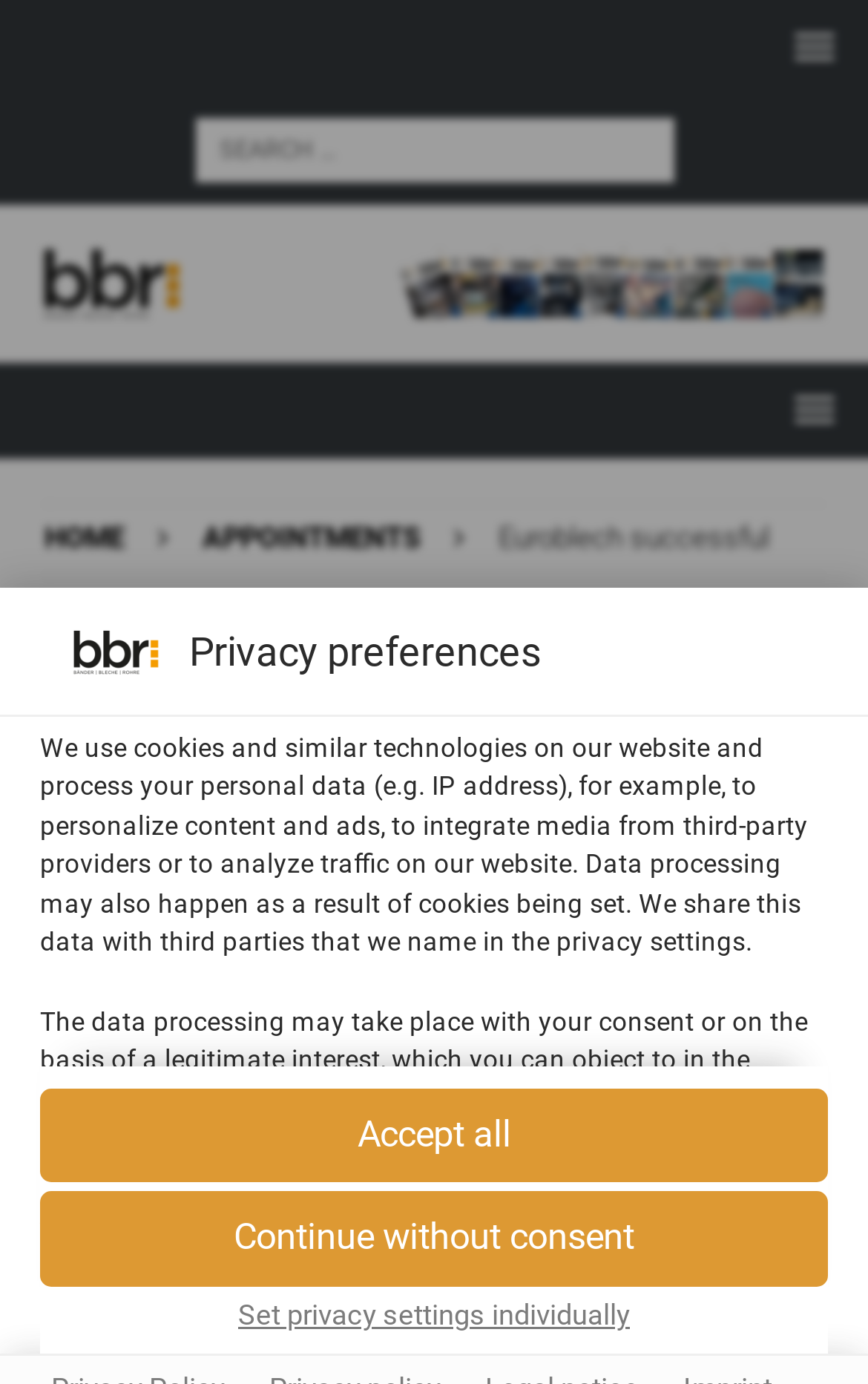Using a single word or phrase, answer the following question: 
How many buttons are available for privacy settings?

Three